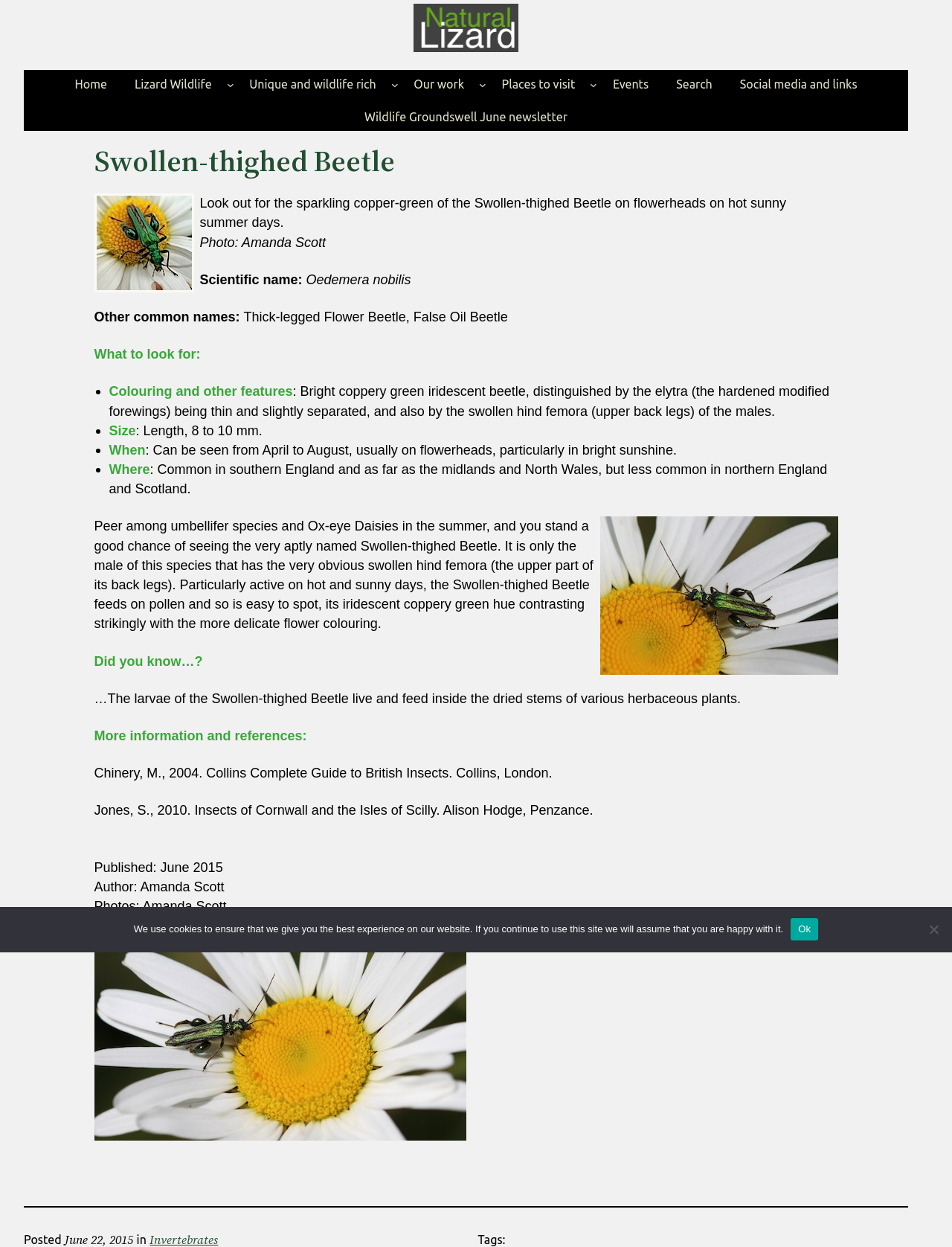Please analyze the image and provide a thorough answer to the question:
What is unique about the male of this beetle species?

The webpage mentions that 'it is only the male of this species that has the very obvious swollen hind femora (the upper part of its back legs)'.